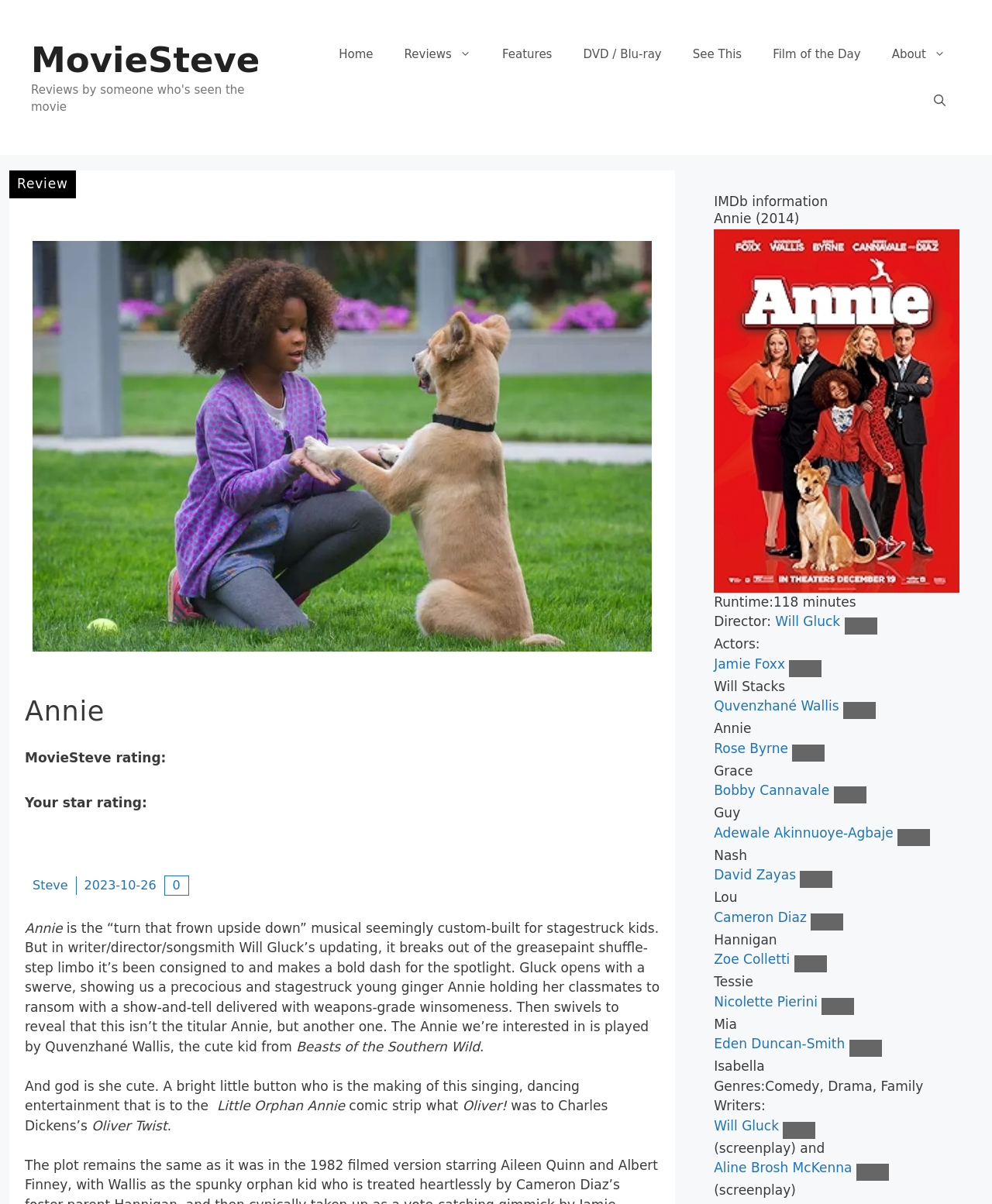Specify the bounding box coordinates for the region that must be clicked to perform the given instruction: "Click the link to see the IMDb information".

[0.72, 0.175, 0.806, 0.188]